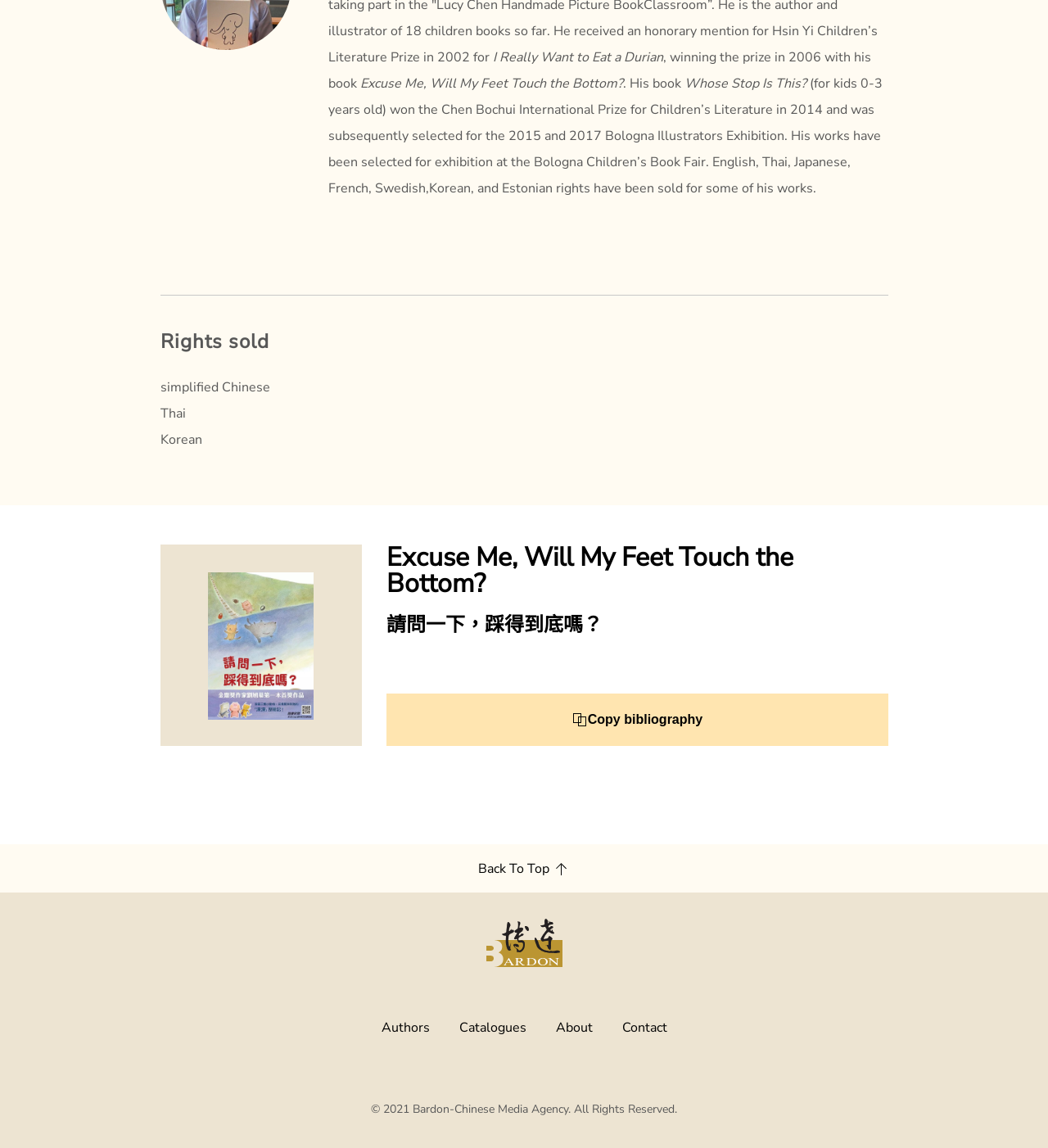Provide your answer in one word or a succinct phrase for the question: 
What is the purpose of the button 'Copy bibliography'?

To copy bibliography